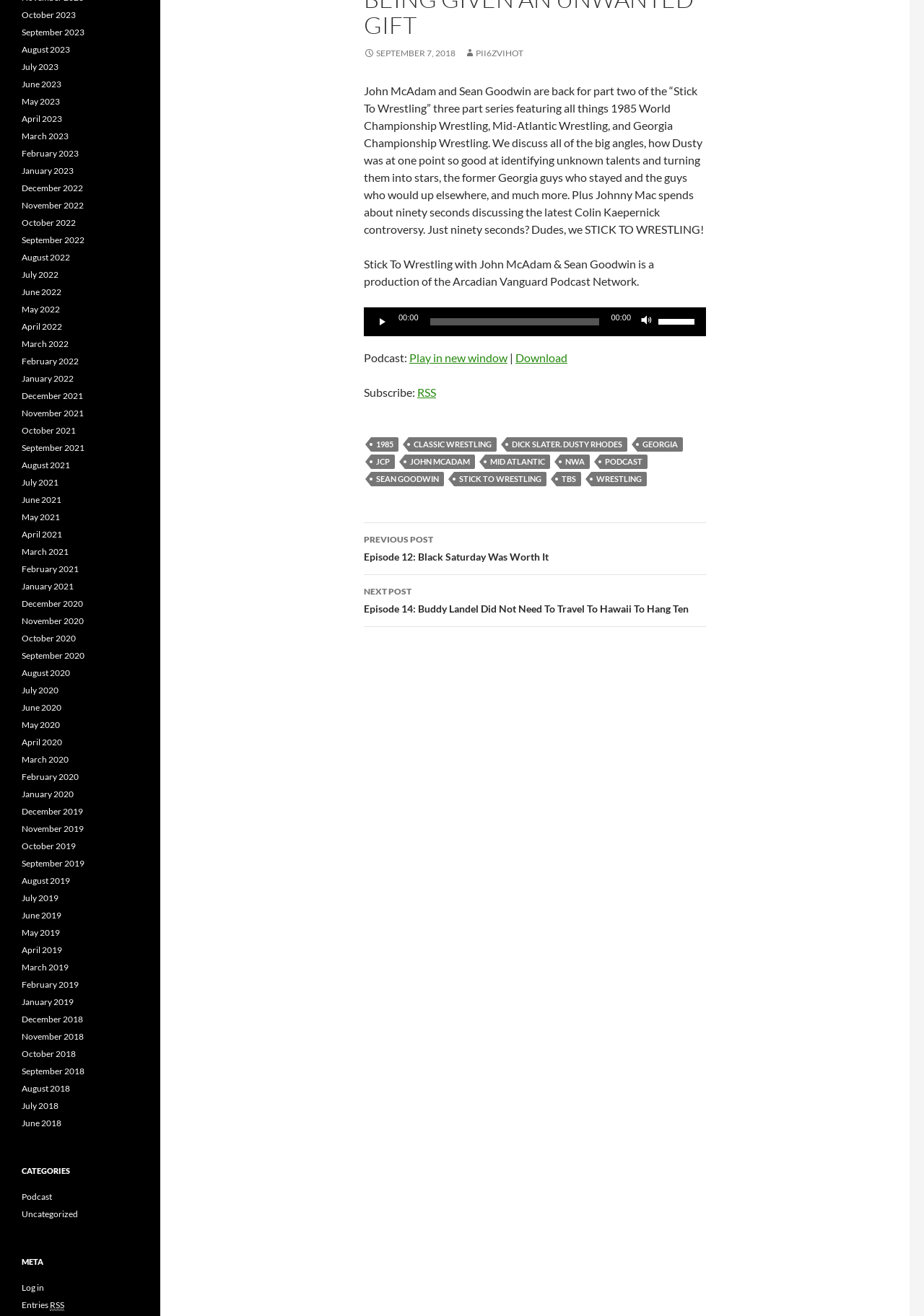Find the bounding box coordinates of the element I should click to carry out the following instruction: "Go to the previous post".

[0.394, 0.397, 0.764, 0.437]